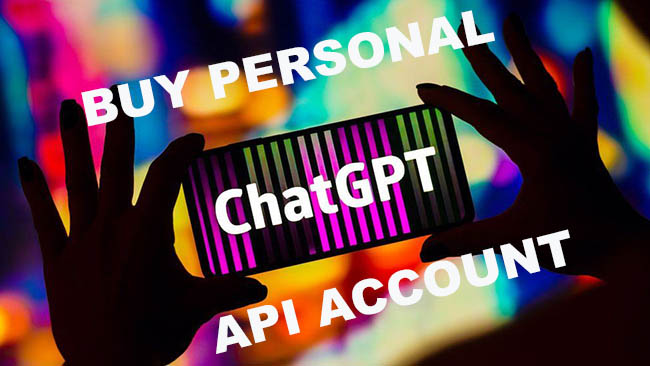What type of environment is suggested by the background?
Using the image, respond with a single word or phrase.

Lively, digital